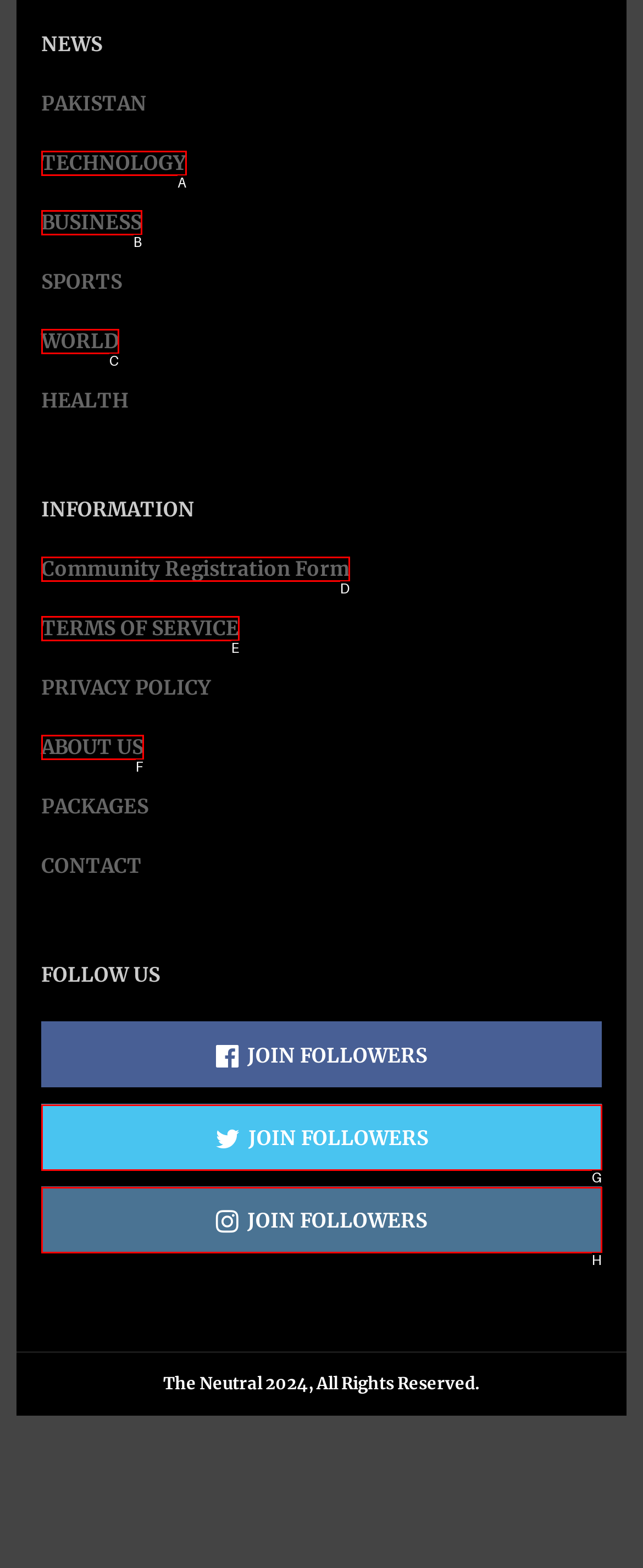Select the HTML element that matches the description: Community Registration Form. Provide the letter of the chosen option as your answer.

D